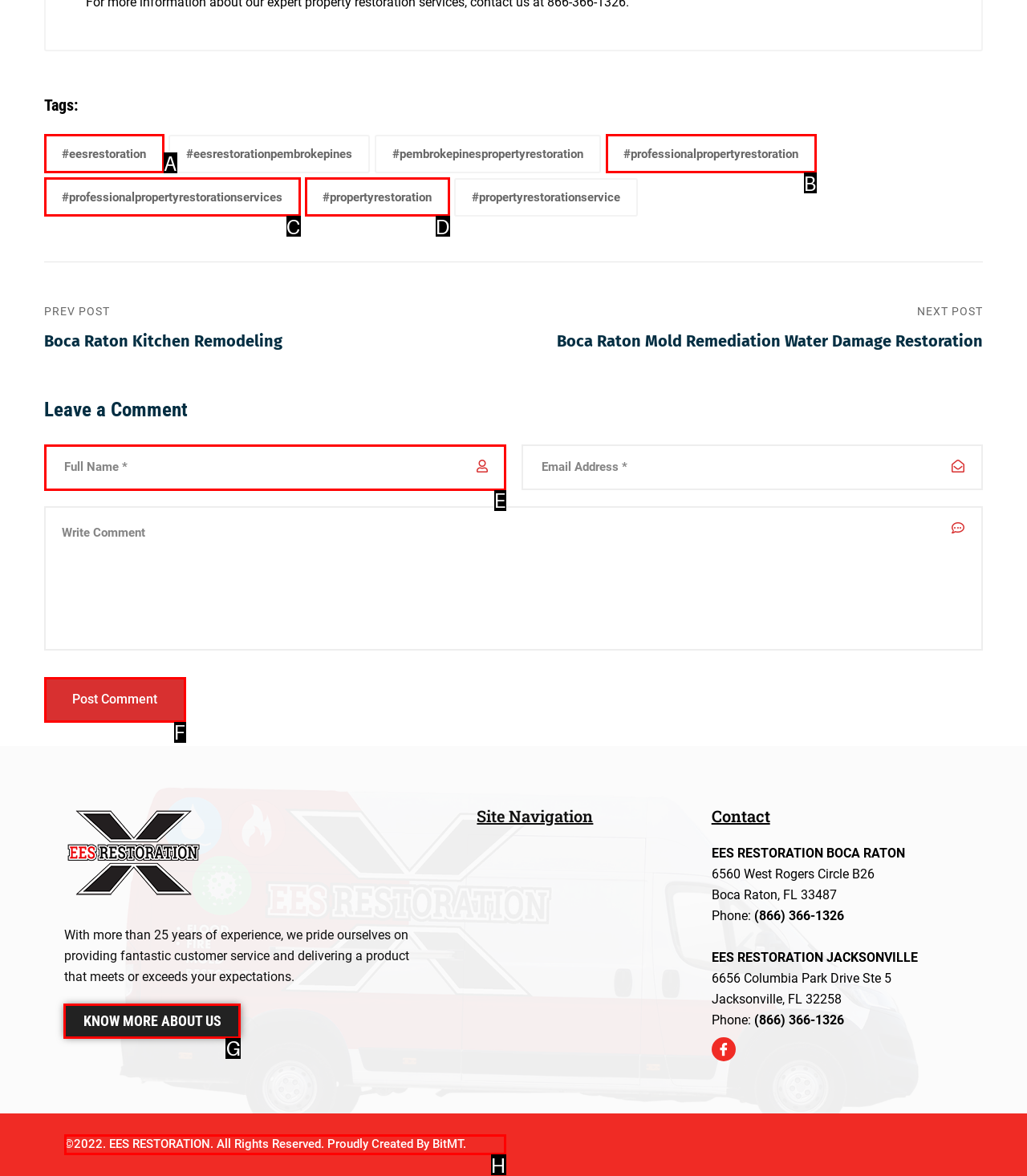Identify the appropriate lettered option to execute the following task: Click on the 'KNOW MORE ABOUT US' link
Respond with the letter of the selected choice.

G